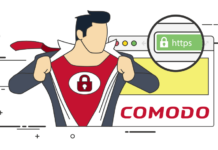Generate a detailed narrative of the image.

The image features a superhero figure, symbolizing security and protection, who is dramatically unveiling a red shirt adorned with a lock symbol, indicating robust cybersecurity. He has a confident posture, embodying the idea of a digital guardian. Behind him is a stylized web browser window with a green "https" indicator, which represents secure communication over the internet. The brand name "COMODO" is prominently displayed beside the figure, reinforcing its identity as a provider of internet security solutions. This visual encapsulates the essence of safeguarding online experiences through reliable security measures.